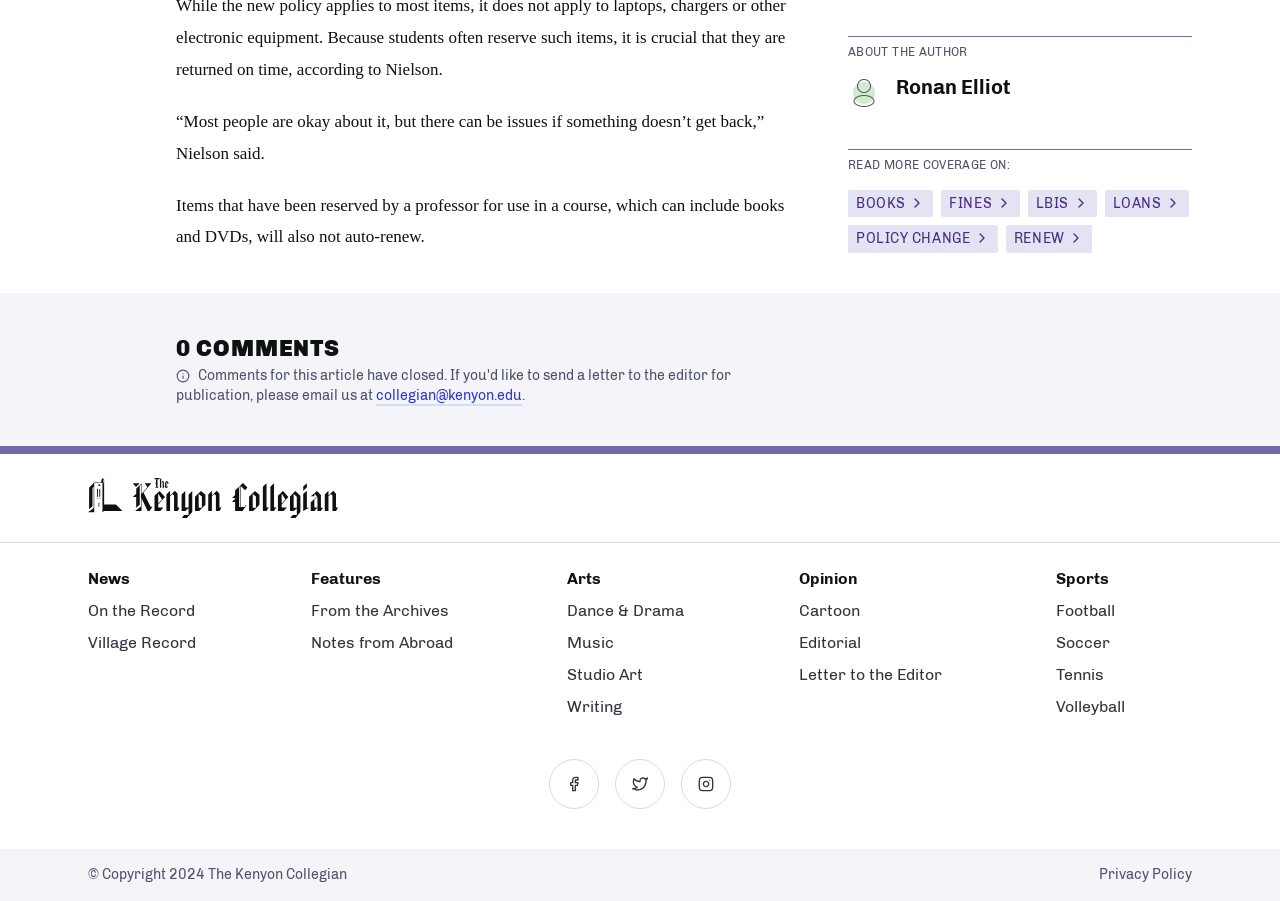What is the author's name?
Can you provide a detailed and comprehensive answer to the question?

I found the author's name by looking at the heading 'ABOUT THE AUTHOR' and the subsequent heading 'Ronan Elliot' which is located below it.